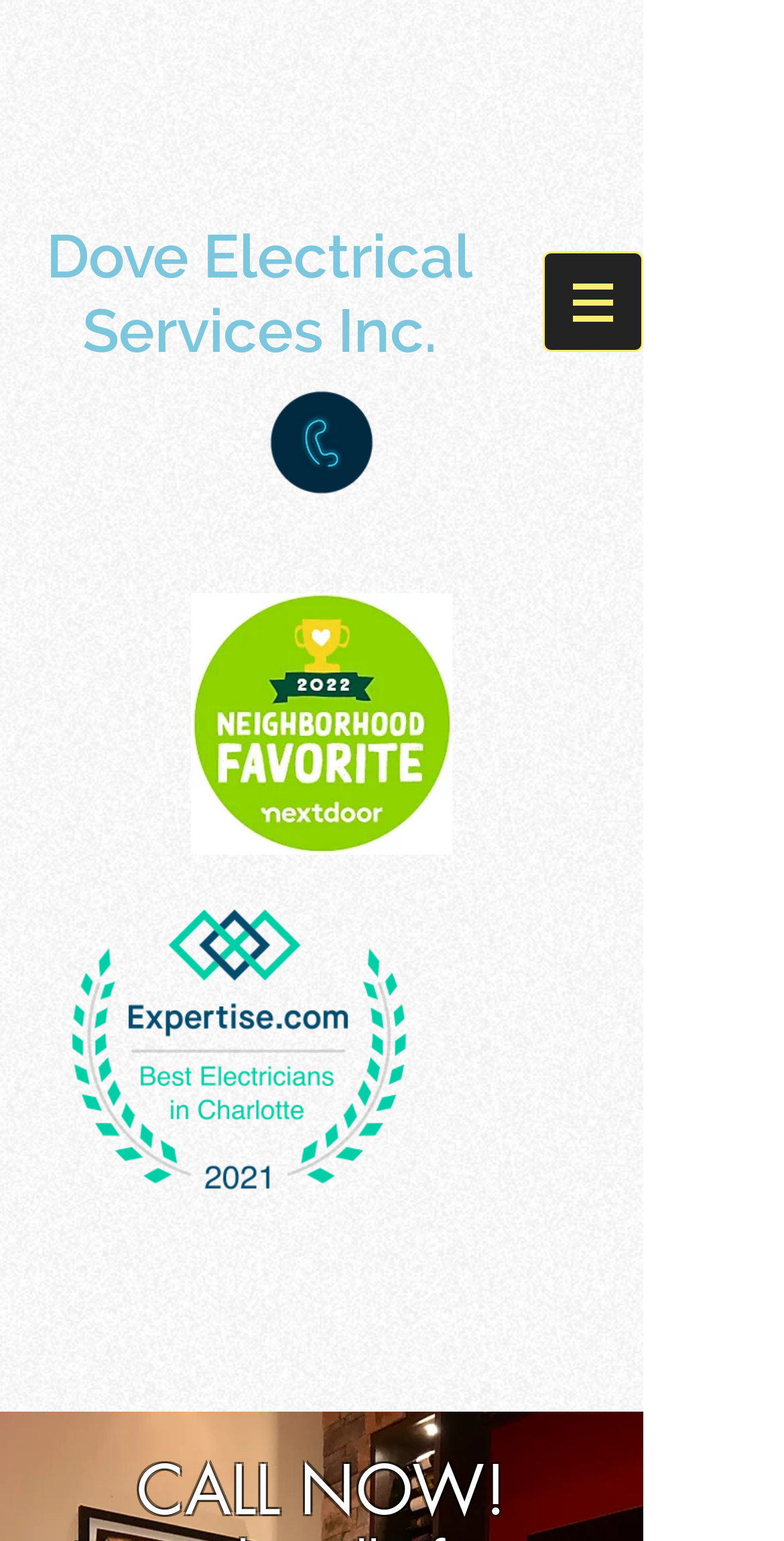Are there any embedded content?
Please give a well-detailed answer to the question.

There are two iframe elements on the webpage, one with the description 'Embedded Content' and another with no description. These iframes suggest that the webpage has embedded content from other sources, such as videos or interactive elements.